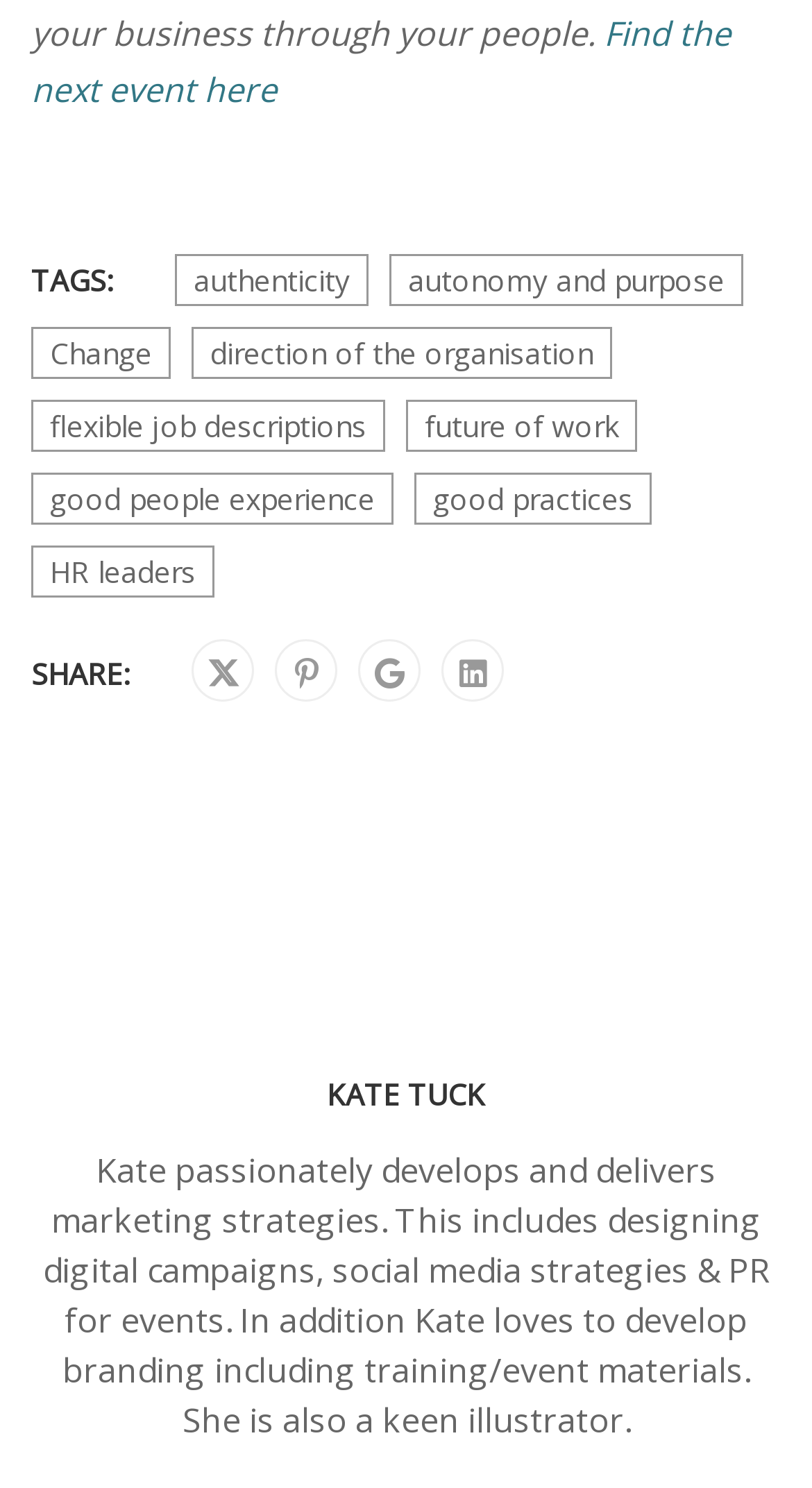Please specify the bounding box coordinates for the clickable region that will help you carry out the instruction: "View Kate Tuck's profile".

[0.038, 0.724, 0.962, 0.749]